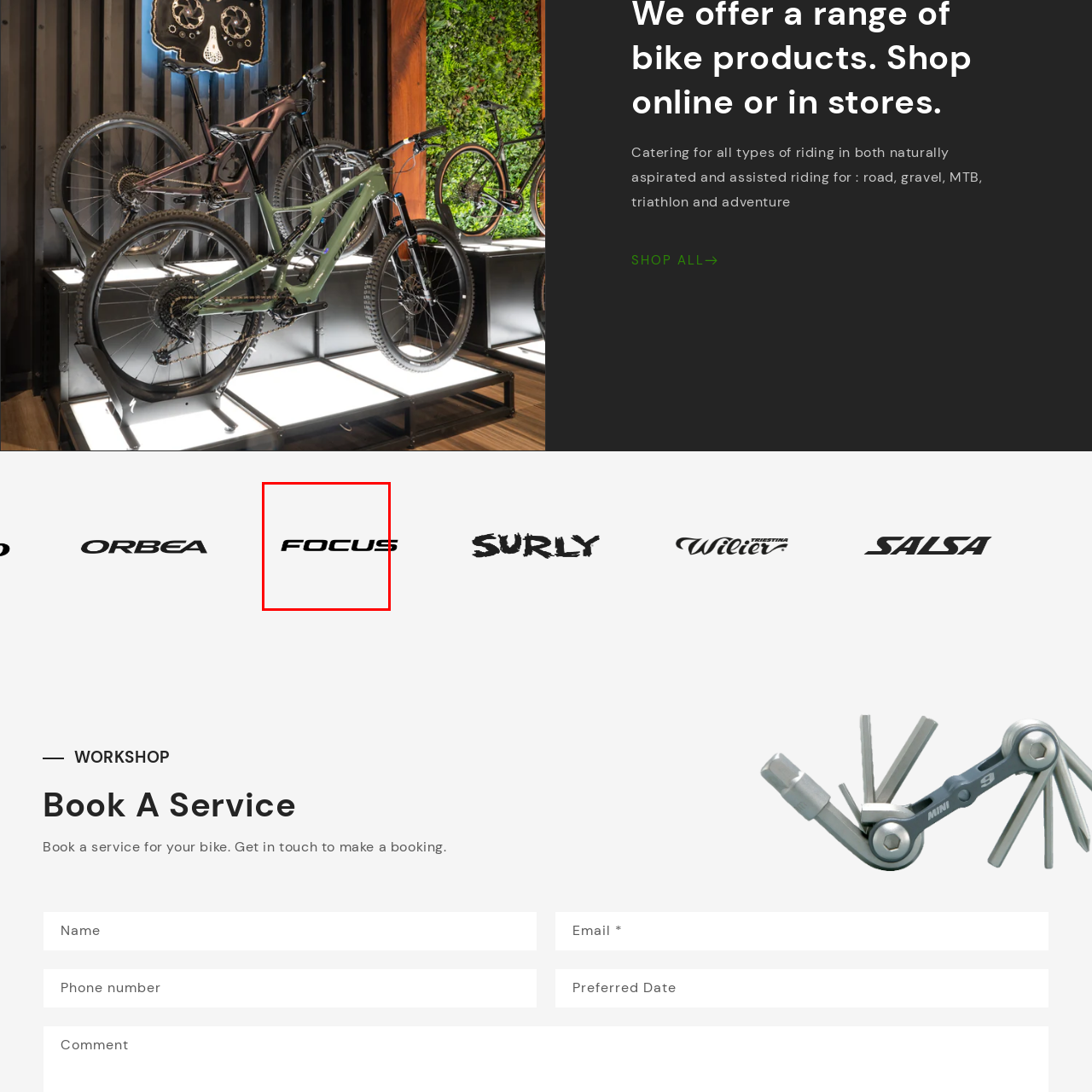Take a close look at the image outlined by the red bounding box and give a detailed response to the subsequent question, with information derived from the image: What does the logo represent?

The logo represents the brand's commitment to catering to all types of riding experiences, showcasing their products in a competitive and immersive cycling landscape.